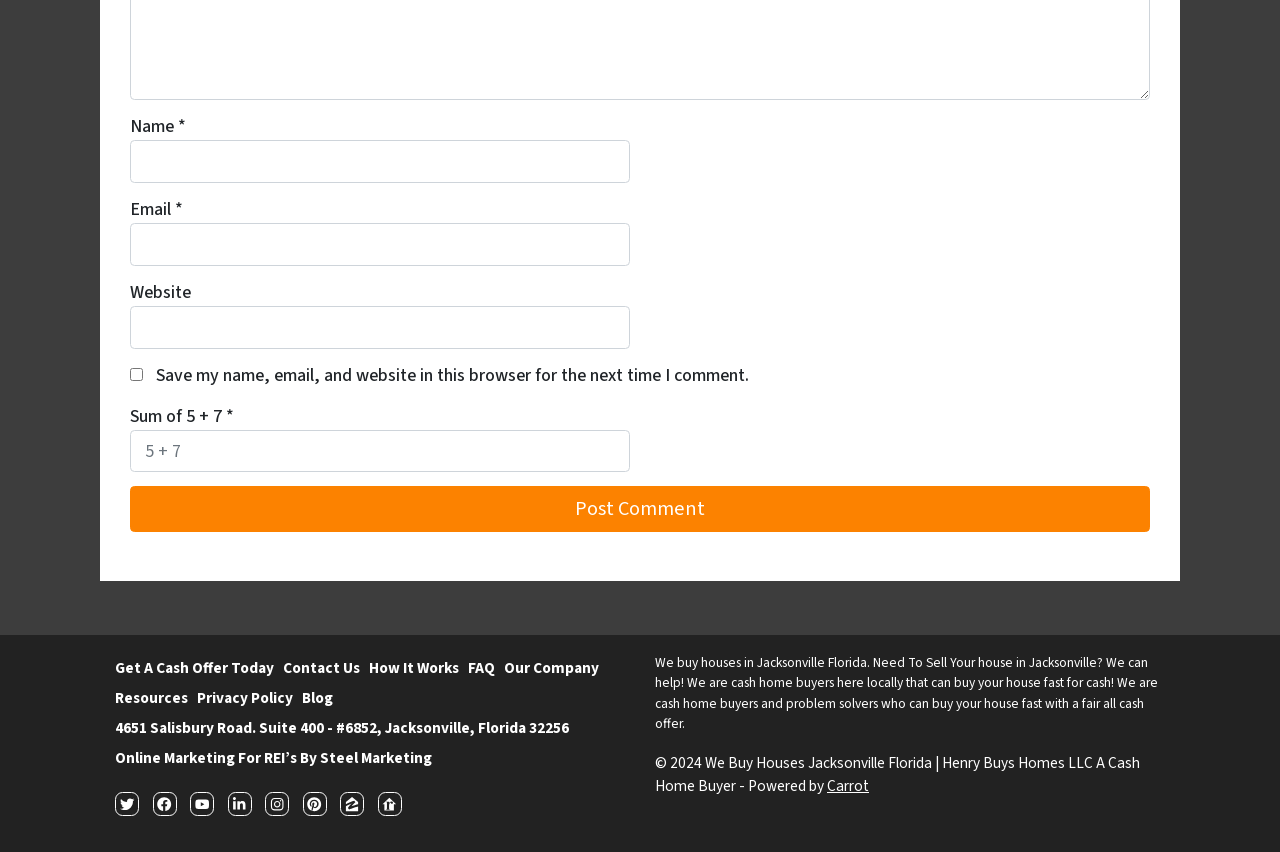What social media platforms does the company have?
Using the visual information, answer the question in a single word or phrase.

Multiple